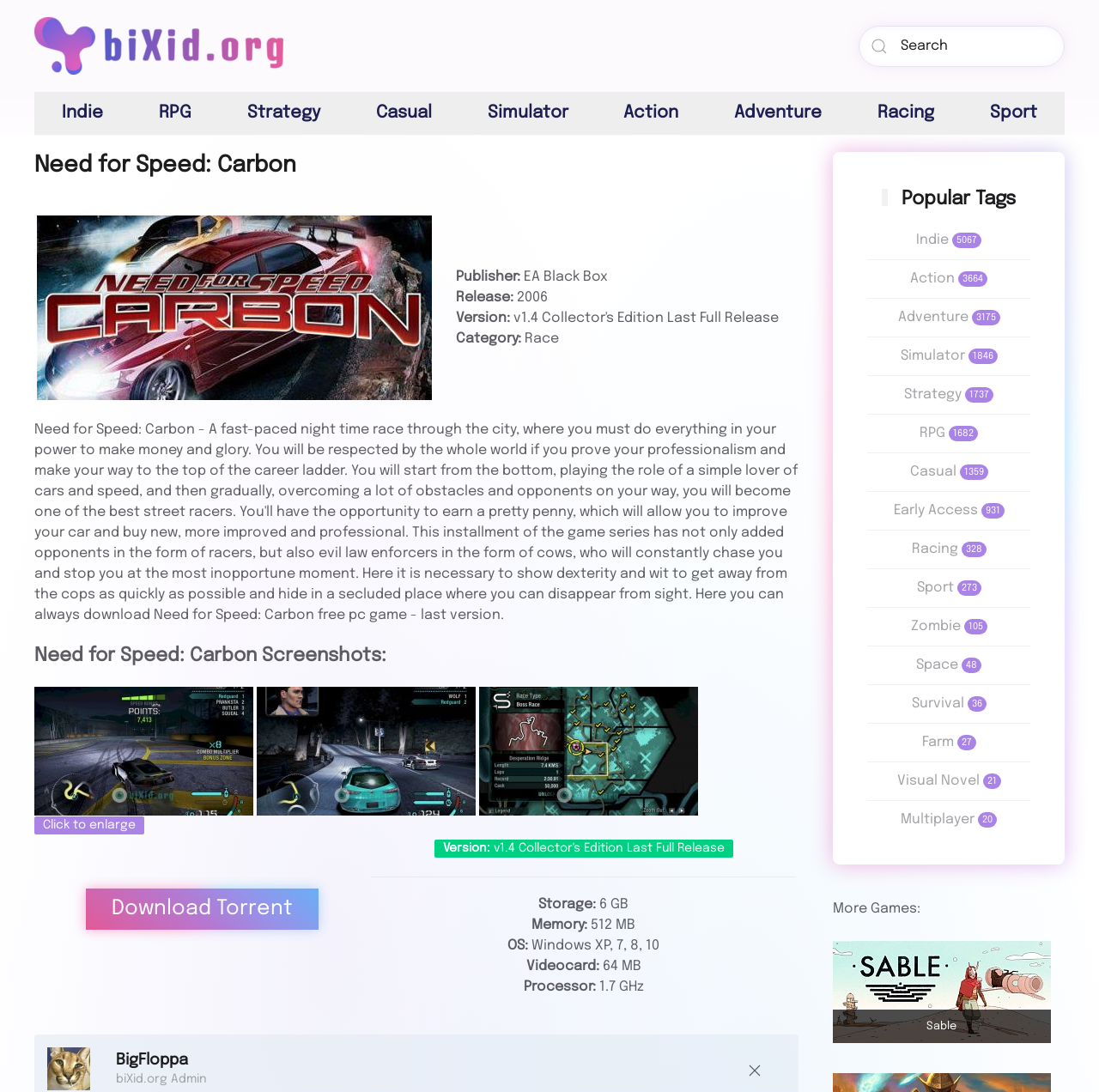Indicate the bounding box coordinates of the element that must be clicked to execute the instruction: "Search for a game". The coordinates should be given as four float numbers between 0 and 1, i.e., [left, top, right, bottom].

[0.781, 0.023, 0.969, 0.061]